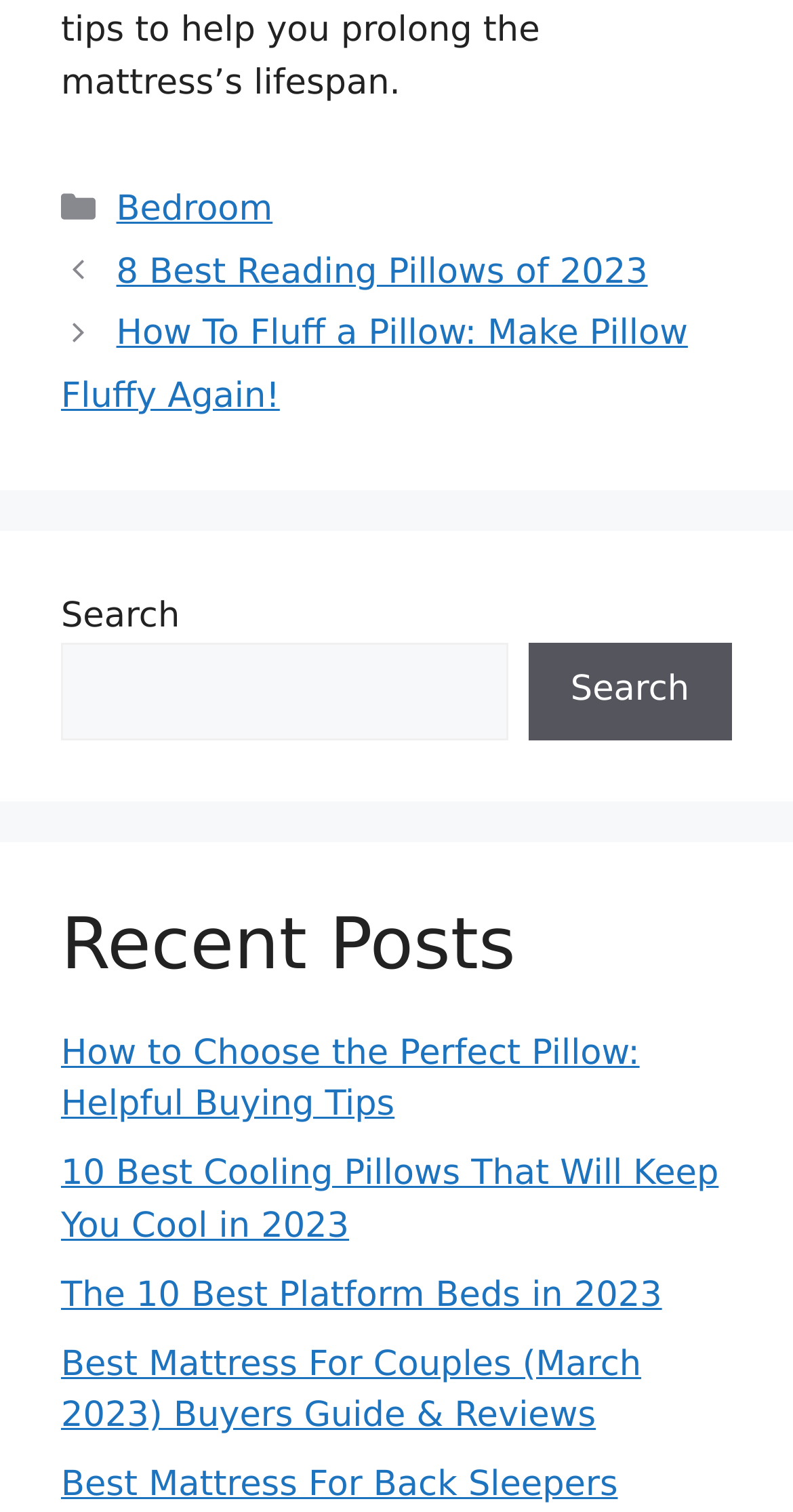What is the topic of the third post?
Give a detailed and exhaustive answer to the question.

I looked at the link element with the text 'The 10 Best Platform Beds in 2023' and found that it is the third post listed under 'Recent Posts'. This suggests that the topic of the third post is platform beds.